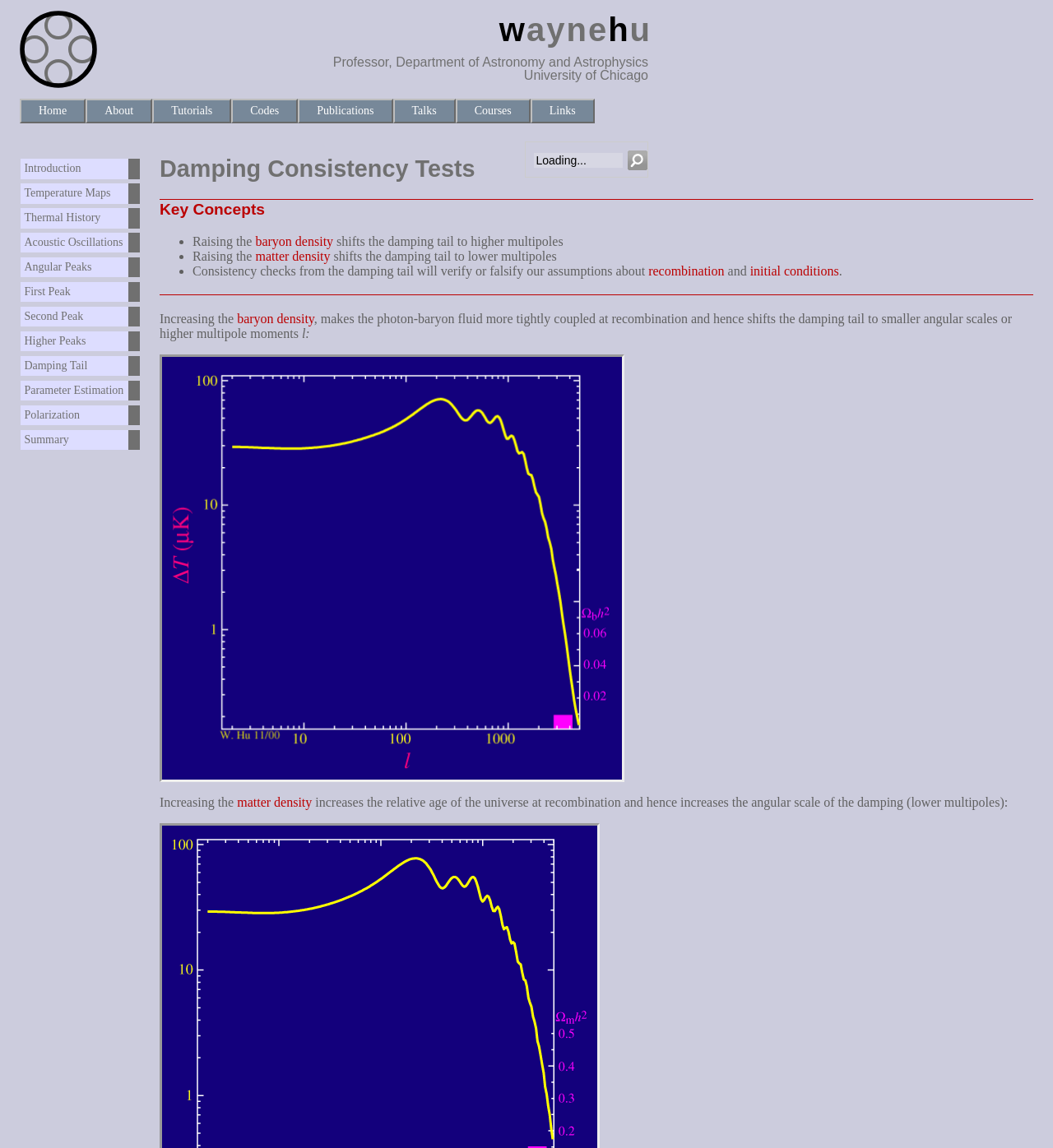What is the effect of increasing baryon density?
Provide a short answer using one word or a brief phrase based on the image.

Shifts damping tail to higher multipoles